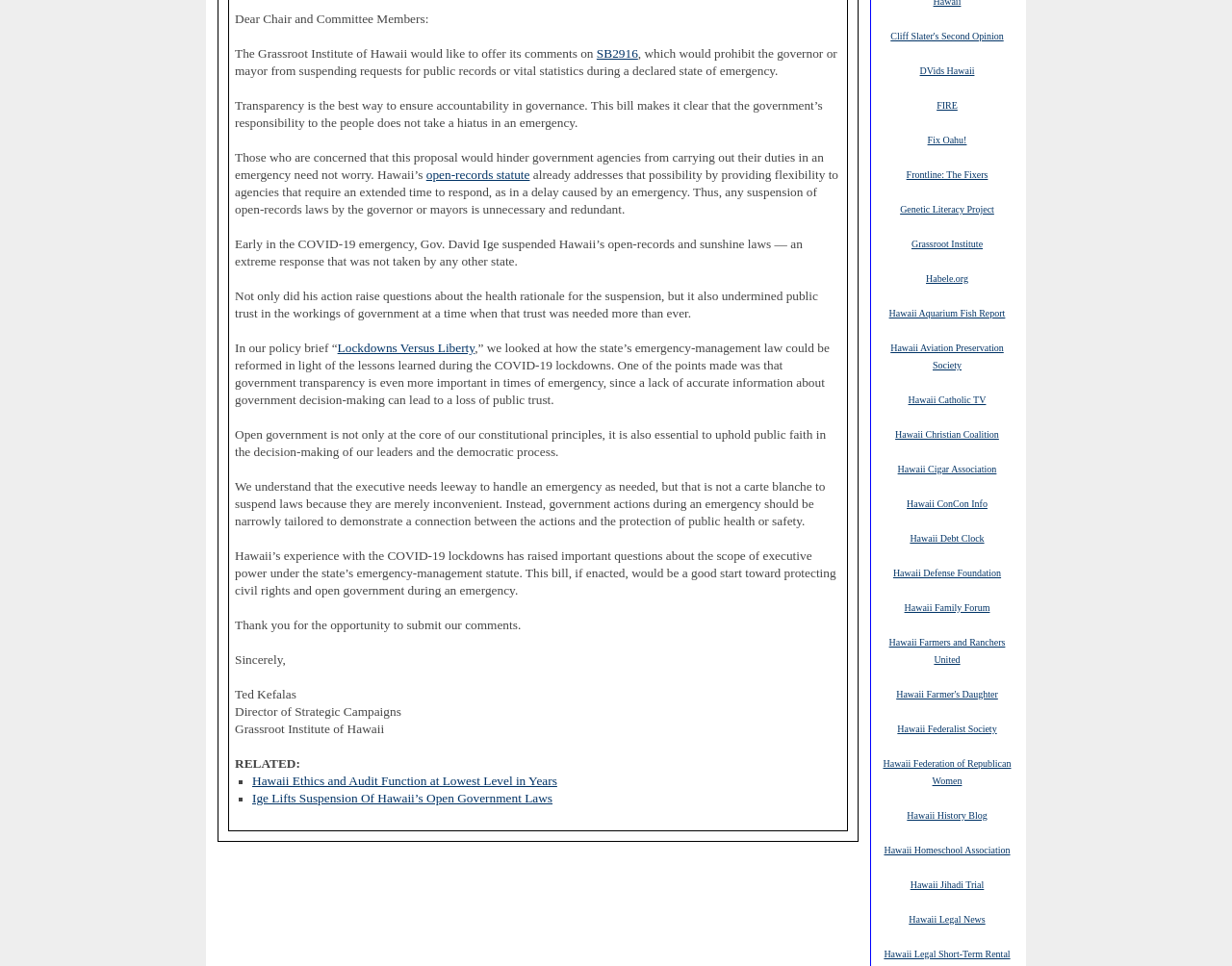Determine the bounding box coordinates for the UI element described. Format the coordinates as (top-left x, top-left y, bottom-right x, bottom-right y) and ensure all values are between 0 and 1. Element description: Hawaii Federation of Republican Women

[0.717, 0.783, 0.821, 0.815]